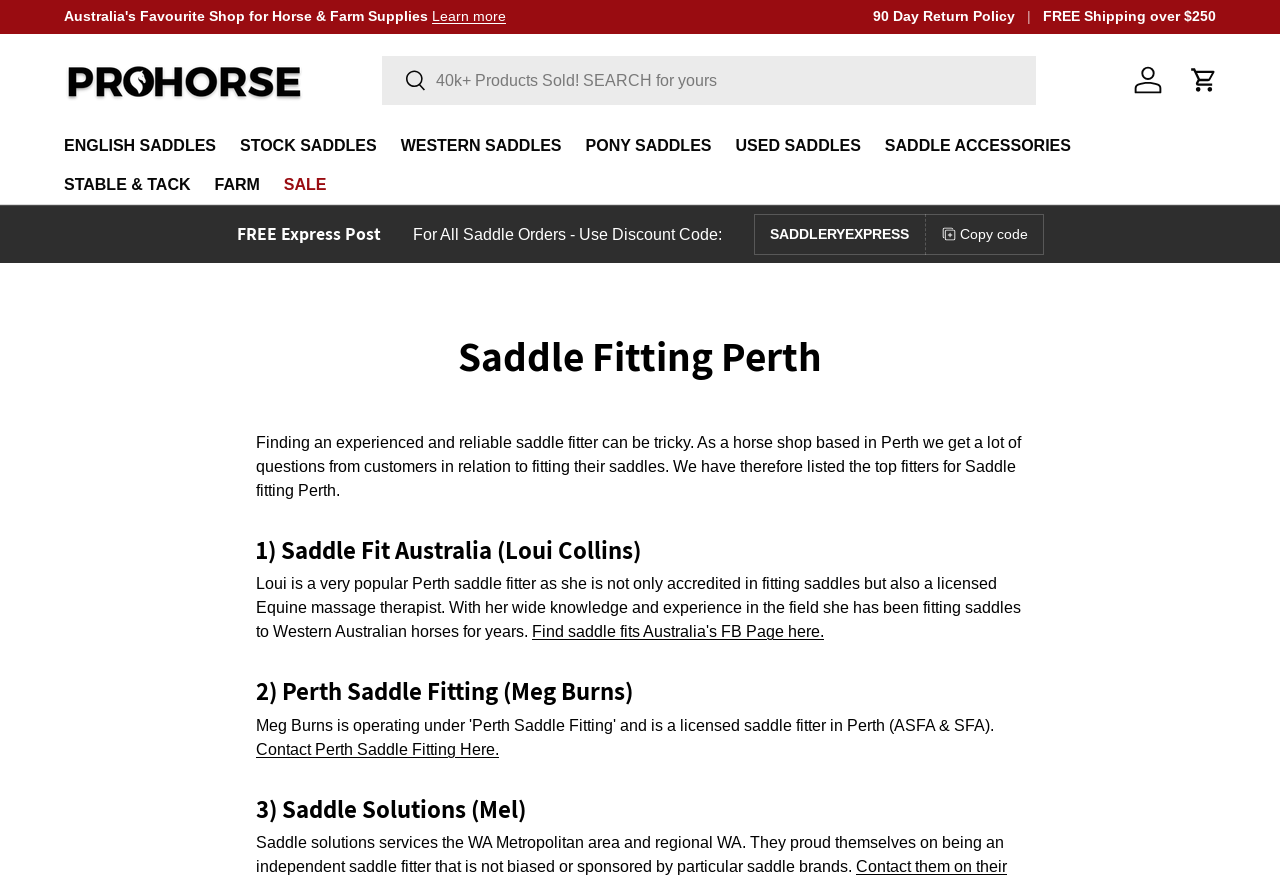Respond to the question below with a single word or phrase: How many saddle fitters are listed for Saddle fitting Perth?

3